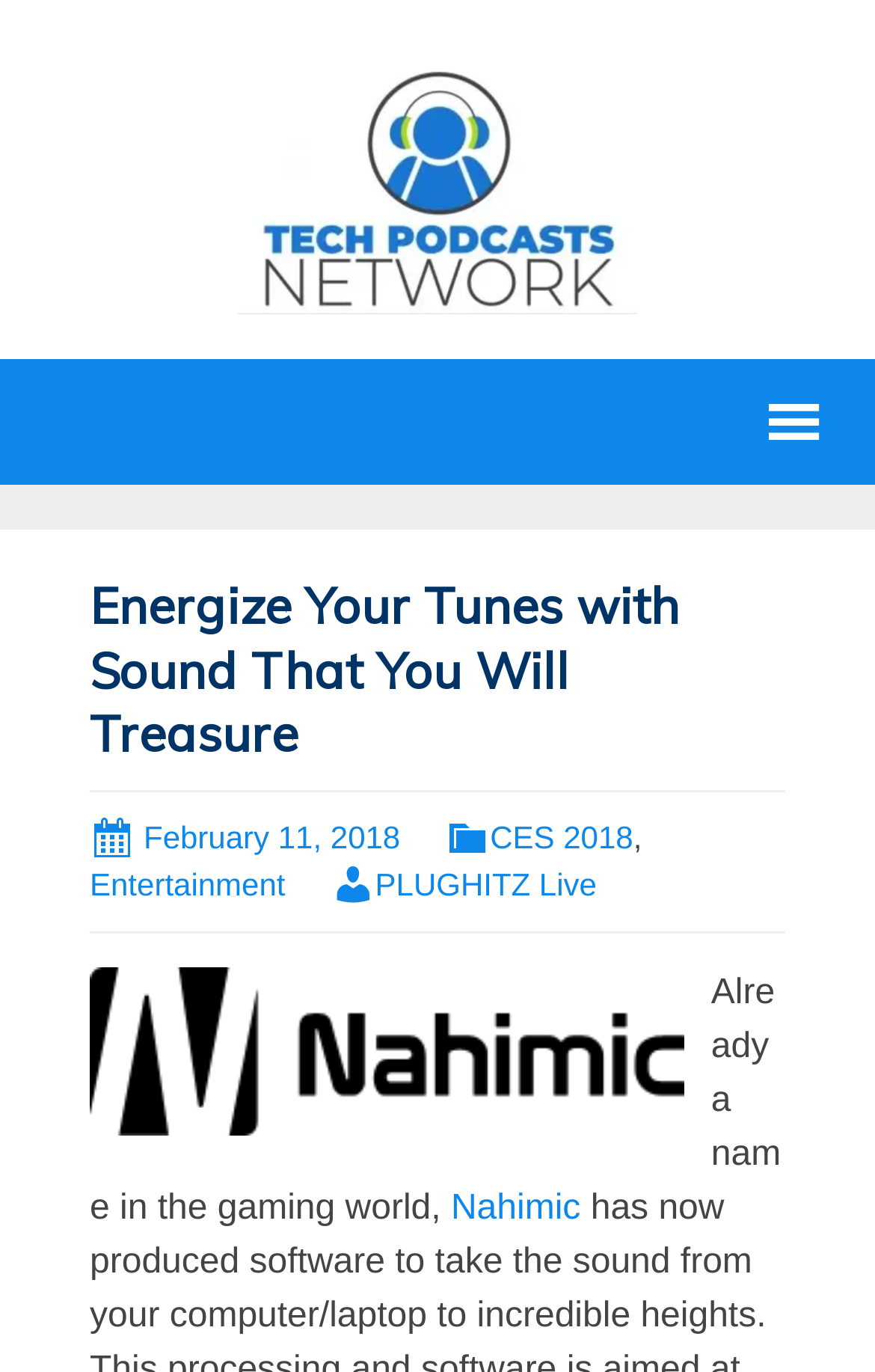Identify the first-level heading on the webpage and generate its text content.

Energize Your Tunes with Sound That You Will Treasure